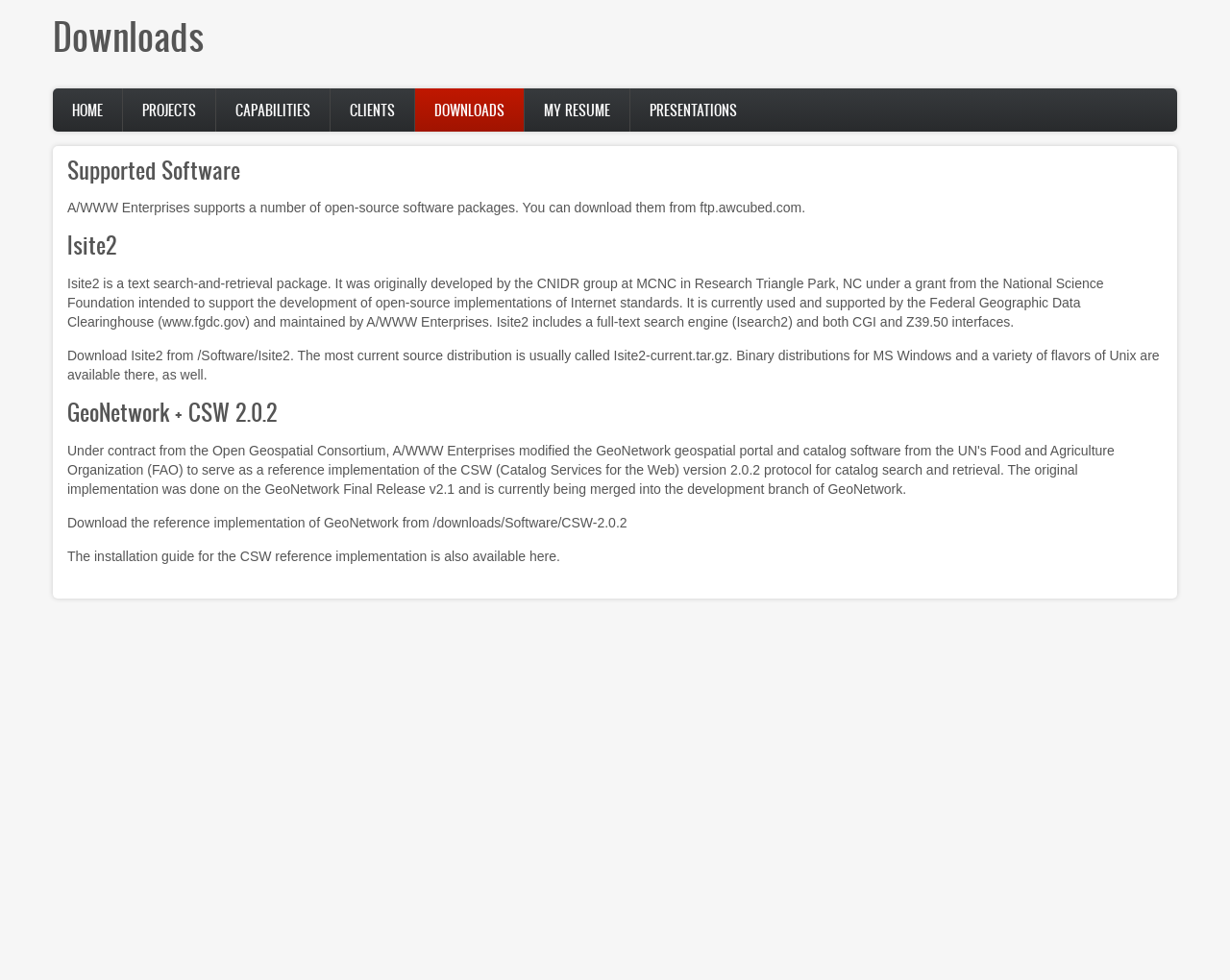Identify and provide the bounding box coordinates of the UI element described: "My Resume". The coordinates should be formatted as [left, top, right, bottom], with each number being a float between 0 and 1.

[0.427, 0.09, 0.512, 0.134]